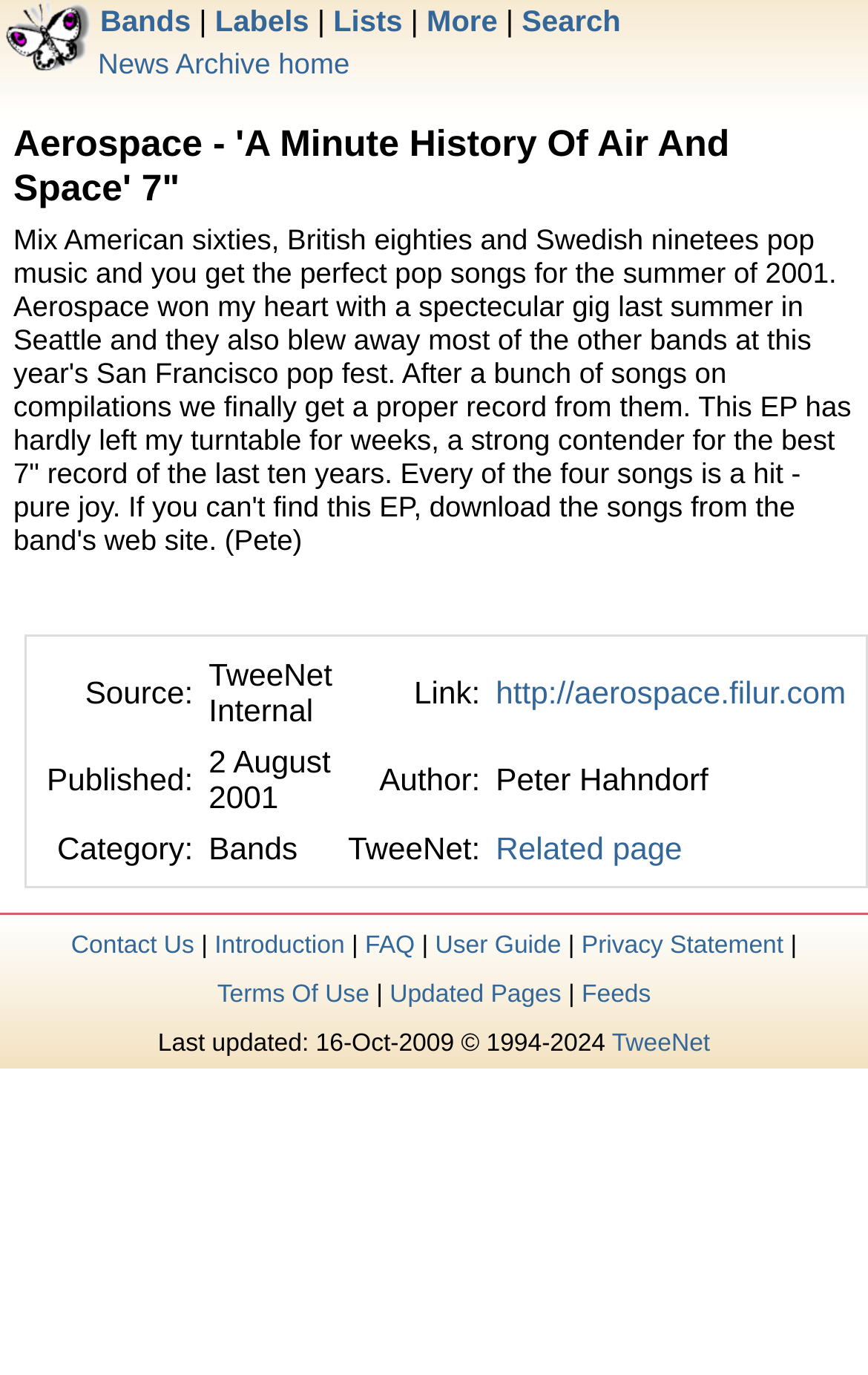Based on the element description User Guide, identify the bounding box coordinates for the UI element. The coordinates should be in the format (top-left x, top-left y, bottom-right x, bottom-right y) and within the 0 to 1 range.

[0.501, 0.67, 0.646, 0.706]